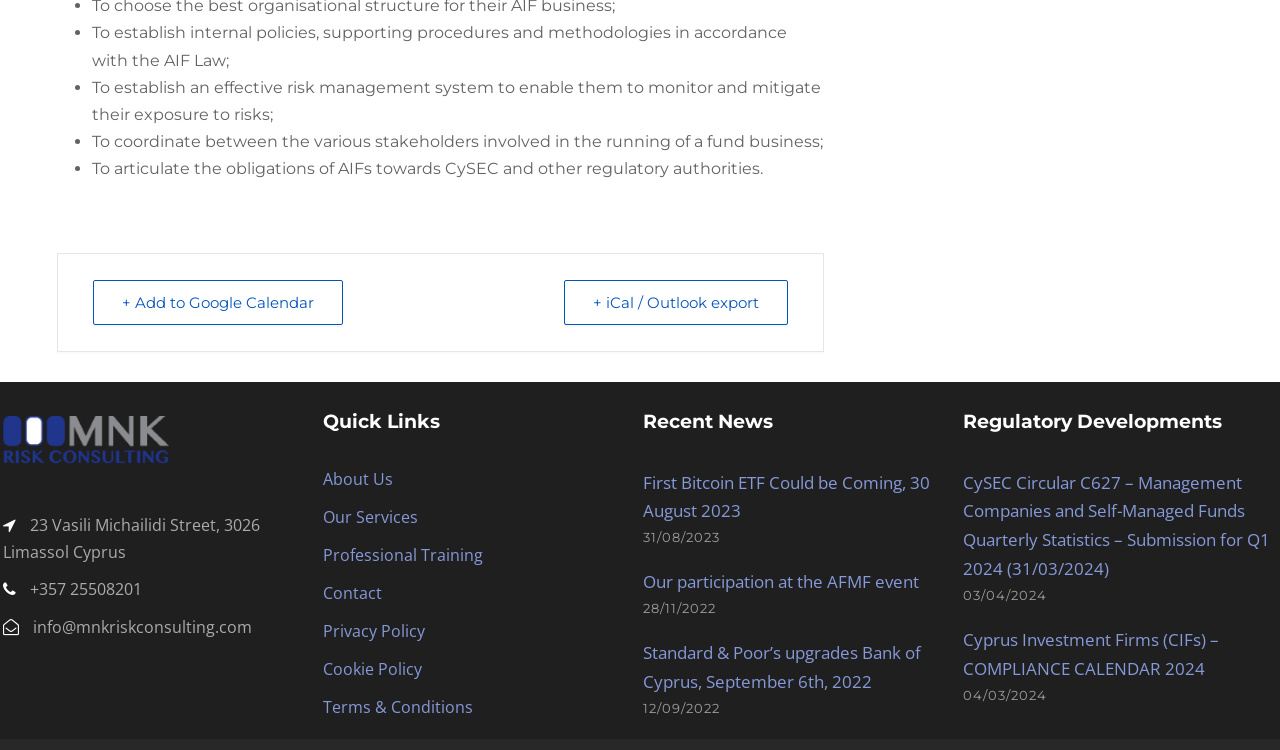Extract the bounding box coordinates of the UI element described by: "+ iCal / Outlook export". The coordinates should include four float numbers ranging from 0 to 1, e.g., [left, top, right, bottom].

[0.441, 0.373, 0.616, 0.433]